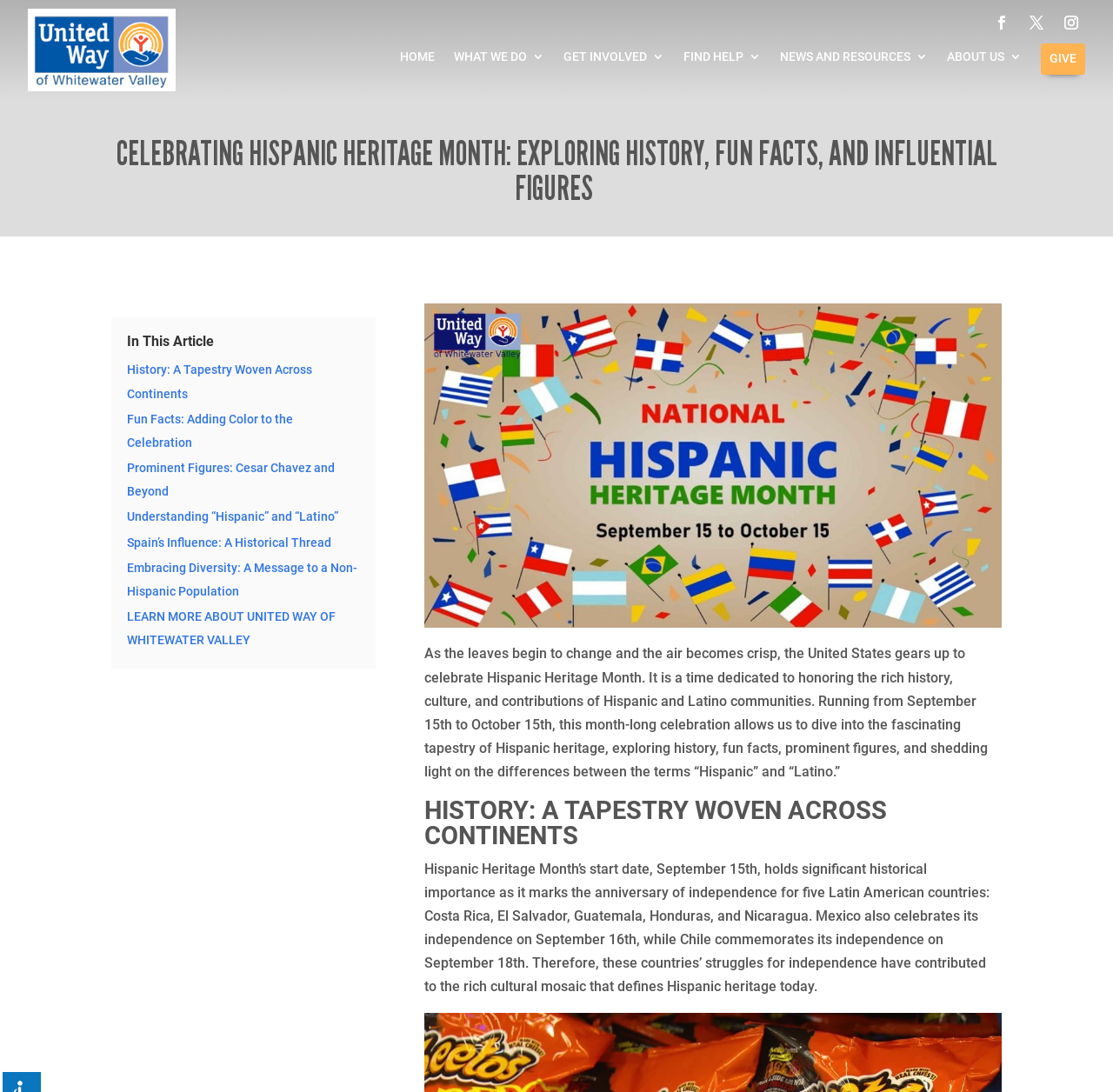Determine the webpage's heading and output its text content.

CELEBRATING HISPANIC HERITAGE MONTH: EXPLORING HISTORY, FUN FACTS, AND INFLUENTIAL FIGURES 